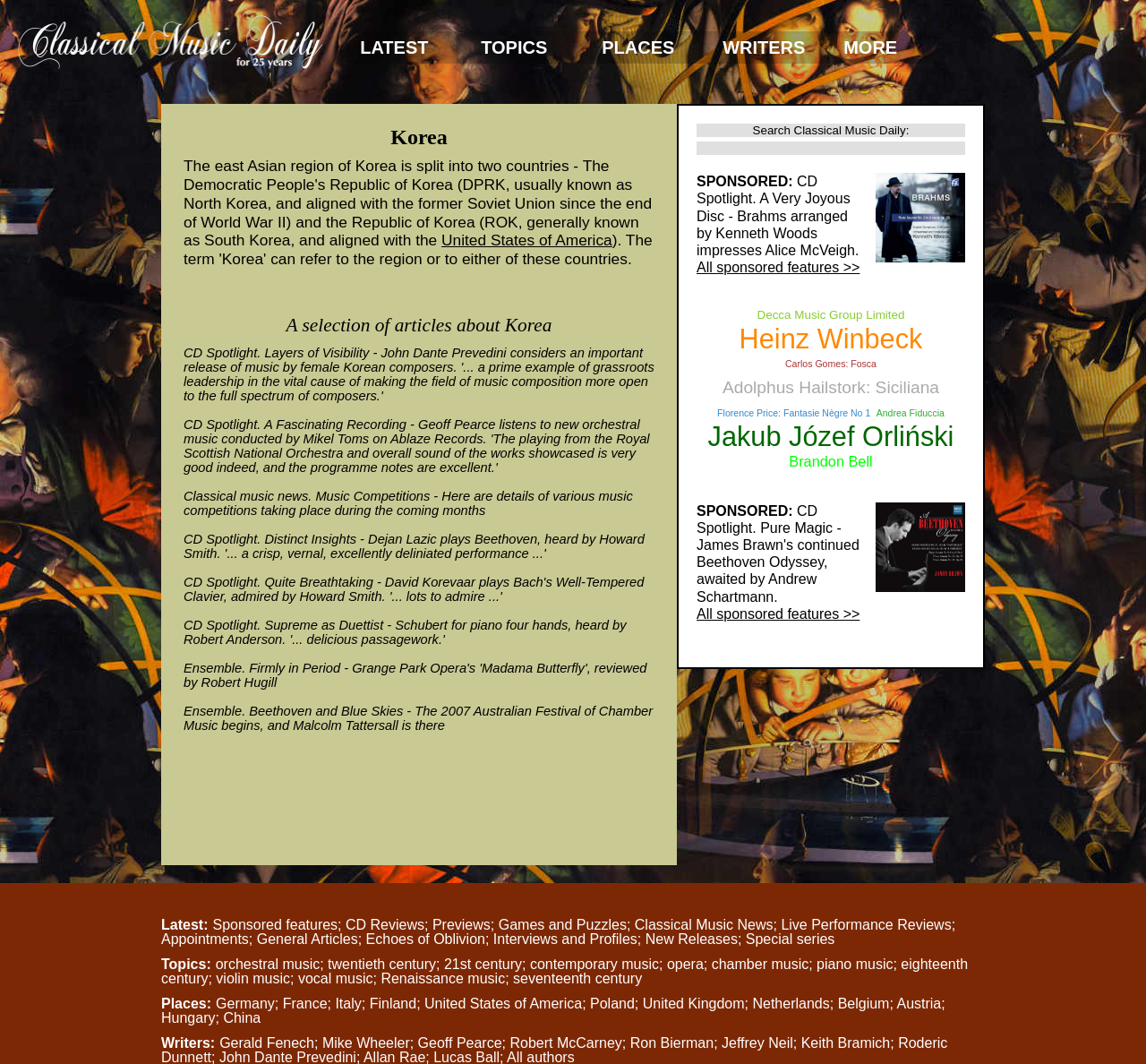Please give a short response to the question using one word or a phrase:
What are the main categories on the top navigation bar?

LATEST, TOPICS, PLACES, WRITERS, MORE